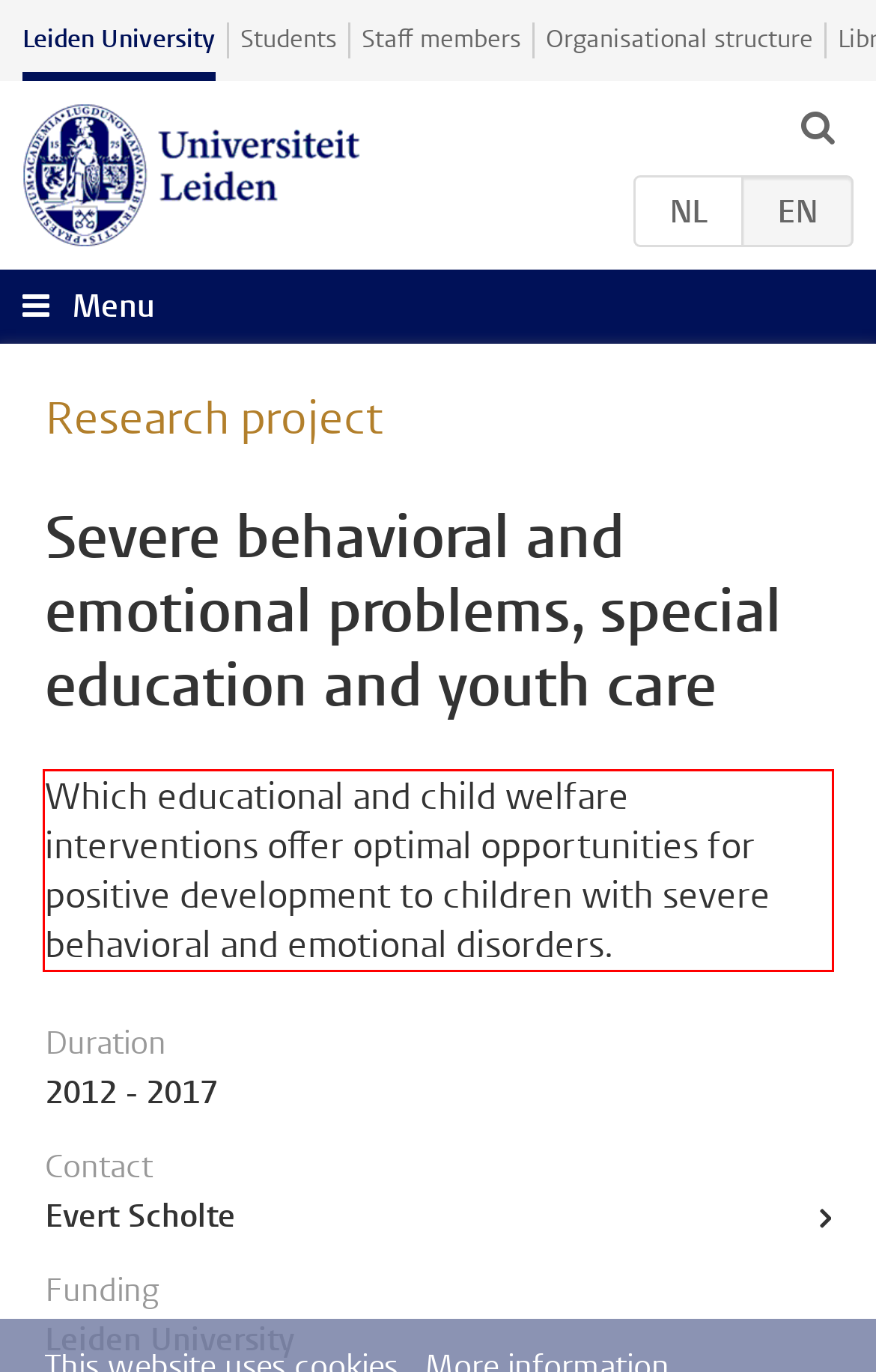Given a screenshot of a webpage with a red bounding box, extract the text content from the UI element inside the red bounding box.

Which educational and child welfare interventions offer optimal opportunities for positive development to children with severe behavioral and emotional disorders.